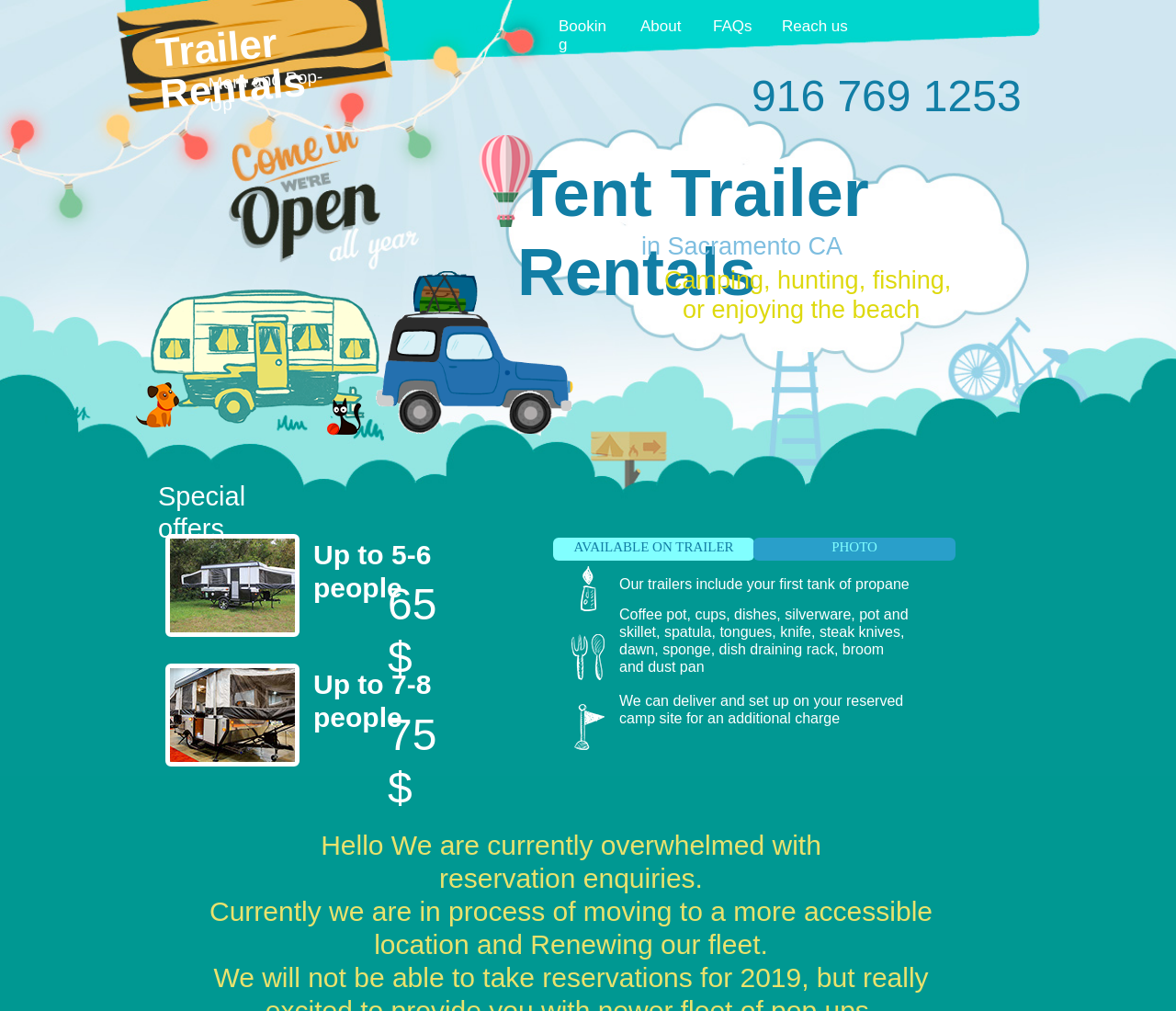Bounding box coordinates are specified in the format (top-left x, top-left y, bottom-right x, bottom-right y). All values are floating point numbers bounded between 0 and 1. Please provide the bounding box coordinate of the region this sentence describes: Ages 16-18

None